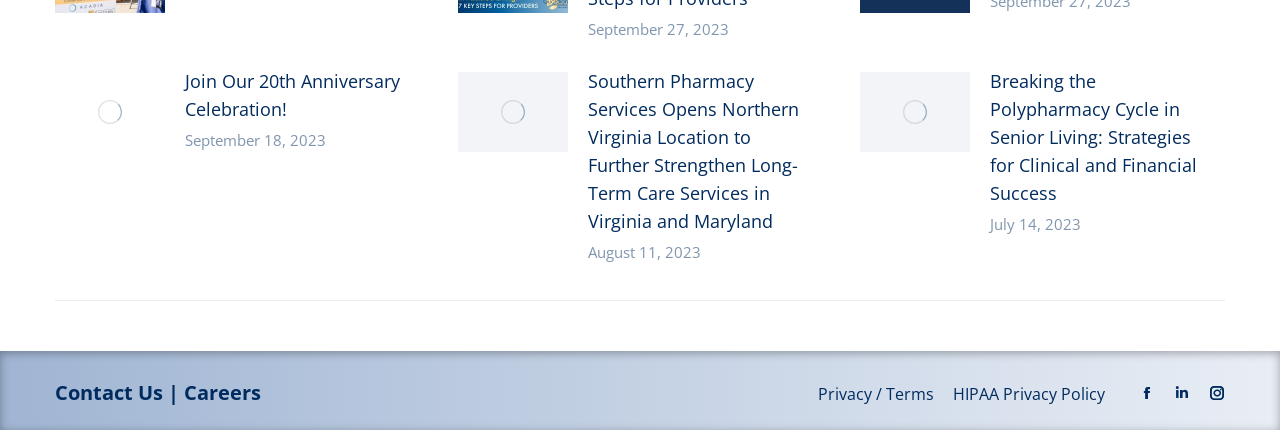What is the title of the second article?
Refer to the image and offer an in-depth and detailed answer to the question.

I found the second article on the webpage, which has a 'Post image' link and a title link. The title link has the text 'Southern Pharmacy Services Opens Northern Virginia Location to Further Strengthen Long-Term Care Services in Virginia and Maryland', which is the title of the second article.